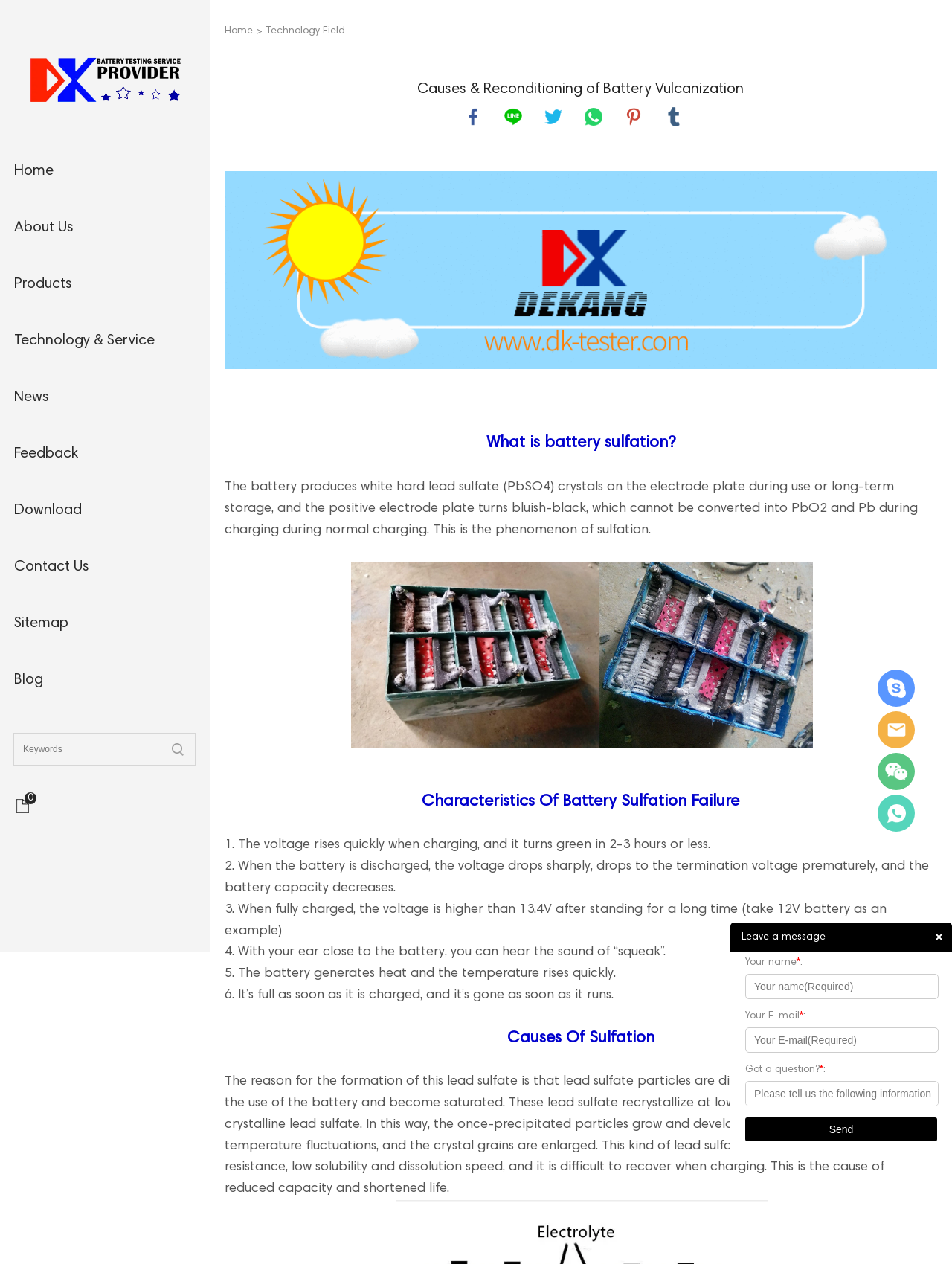Identify the bounding box coordinates of the clickable region required to complete the instruction: "Leave a message". The coordinates should be given as four float numbers within the range of 0 and 1, i.e., [left, top, right, bottom].

[0.779, 0.737, 0.867, 0.746]